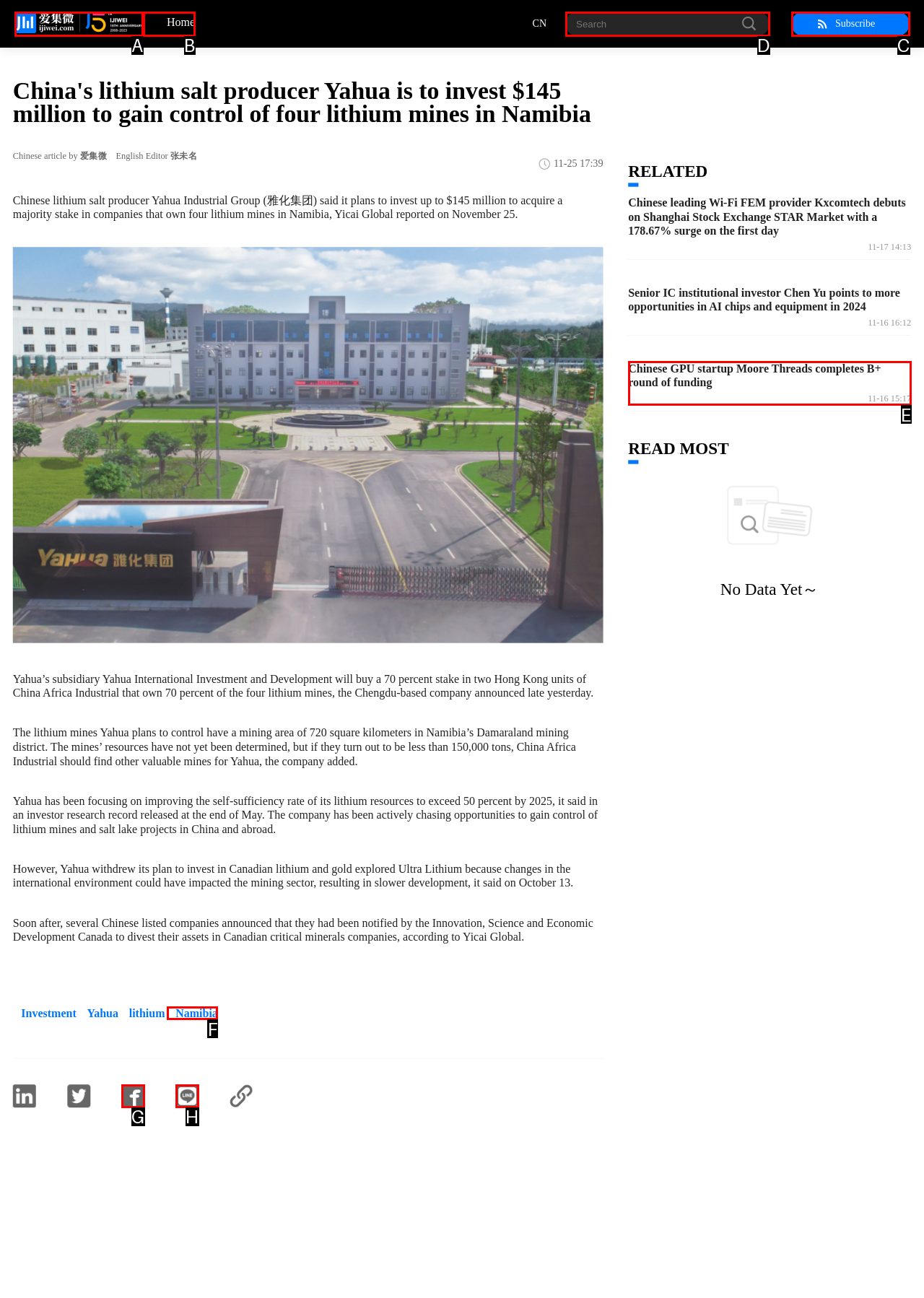Given the task: Search for something, tell me which HTML element to click on.
Answer with the letter of the correct option from the given choices.

D